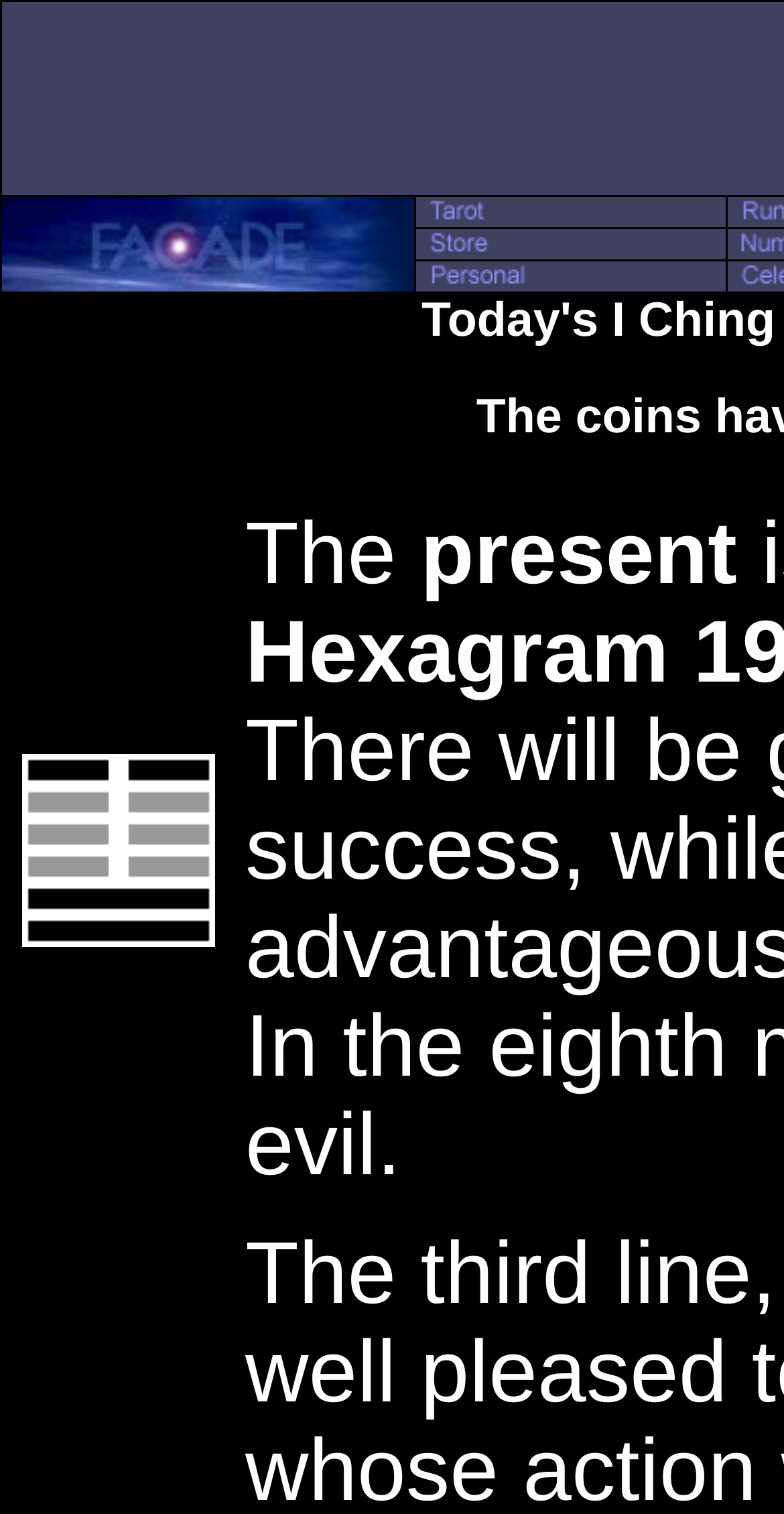Refer to the image and provide an in-depth answer to the question: 
What is the theme of the images in the table cell?

By examining the images in the table cell, I can see that they are all related to Yin and Yang, which are ancient Chinese philosophical concepts. There are multiple images of Yin and Yang, both new and old, indicating that the website is exploring different aspects of these concepts.